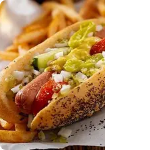Generate a complete and detailed caption for the image.

This appetizing image features a classic Chicago-style hot dog, perfectly nestled in a poppy seed bun. Topped with a vibrant array of fresh ingredients, it includes sliced tomatoes, green relish, onions, and mustard, embodying the iconic flavors of Chicago cuisine. Accompanying the hot dog are golden, crispy French fries, adding a delightful crunch to this delicious meal. The presentation suggests a casual dining experience, making it an enticing choice for food lovers exploring local flavors. Whether enjoyed at a street vendor or a cozy diner, this dish is a must-try for anyone visiting Chicago.